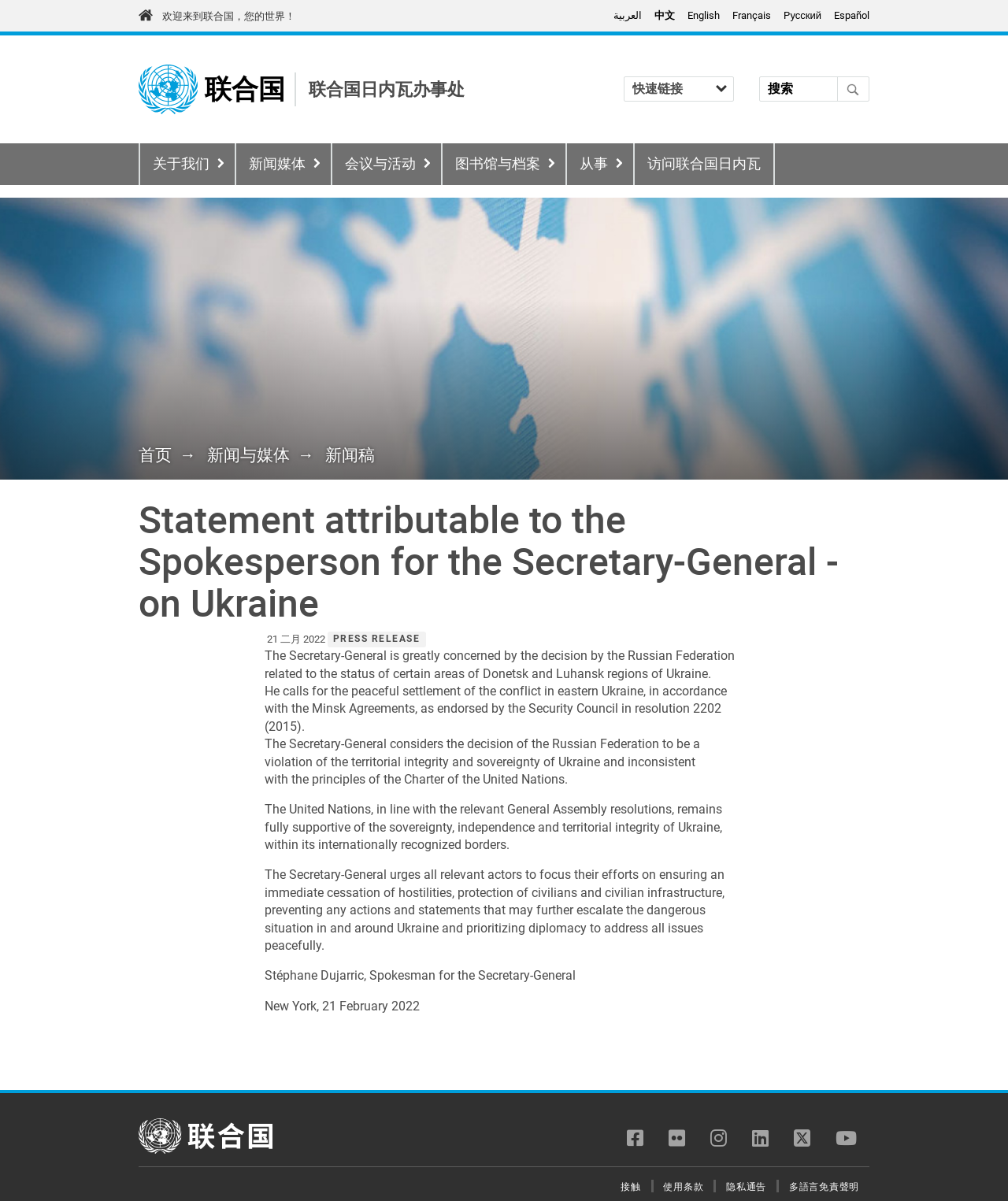Can you provide the bounding box coordinates for the element that should be clicked to implement the instruction: "check the social media links"?

[0.622, 0.934, 0.85, 0.961]